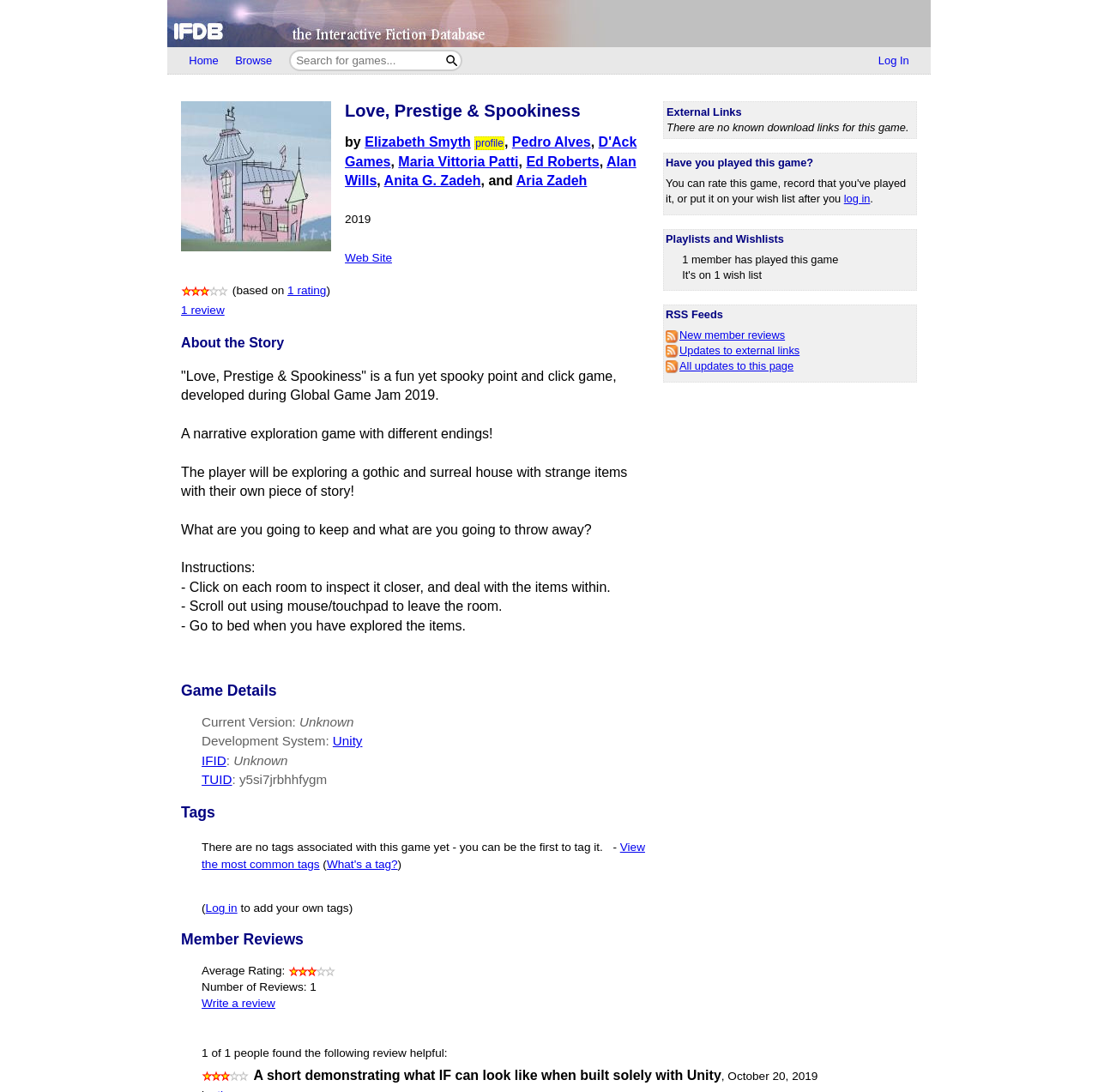Determine the bounding box coordinates in the format (top-left x, top-left y, bottom-right x, bottom-right y). Ensure all values are floating point numbers between 0 and 1. Identify the bounding box of the UI element described by: name="searchbar" placeholder="Search for games..."

[0.264, 0.047, 0.403, 0.064]